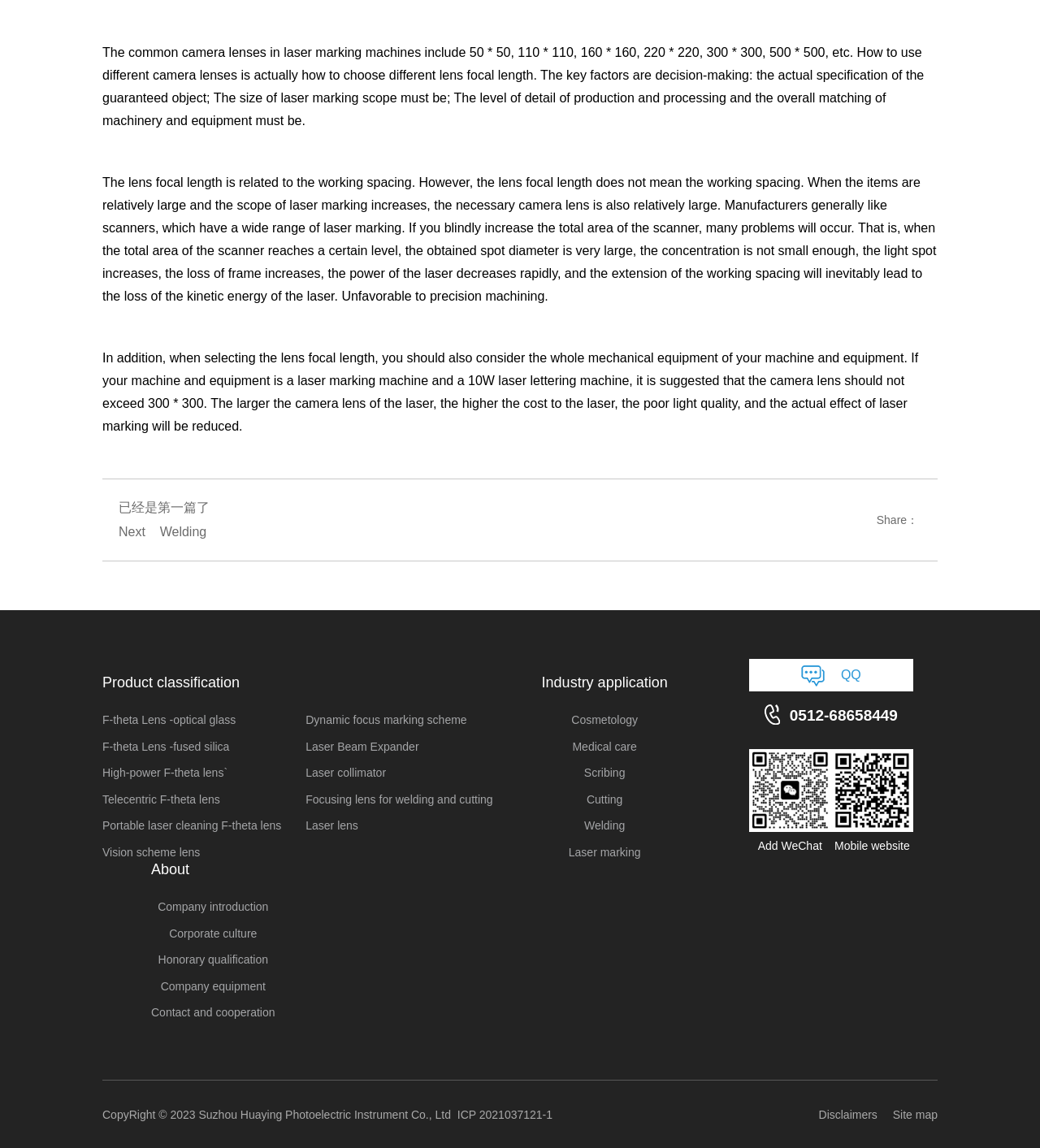What types of lenses are available for laser marking machines?
Using the image, respond with a single word or phrase.

F-theta, telecentric, and high-power